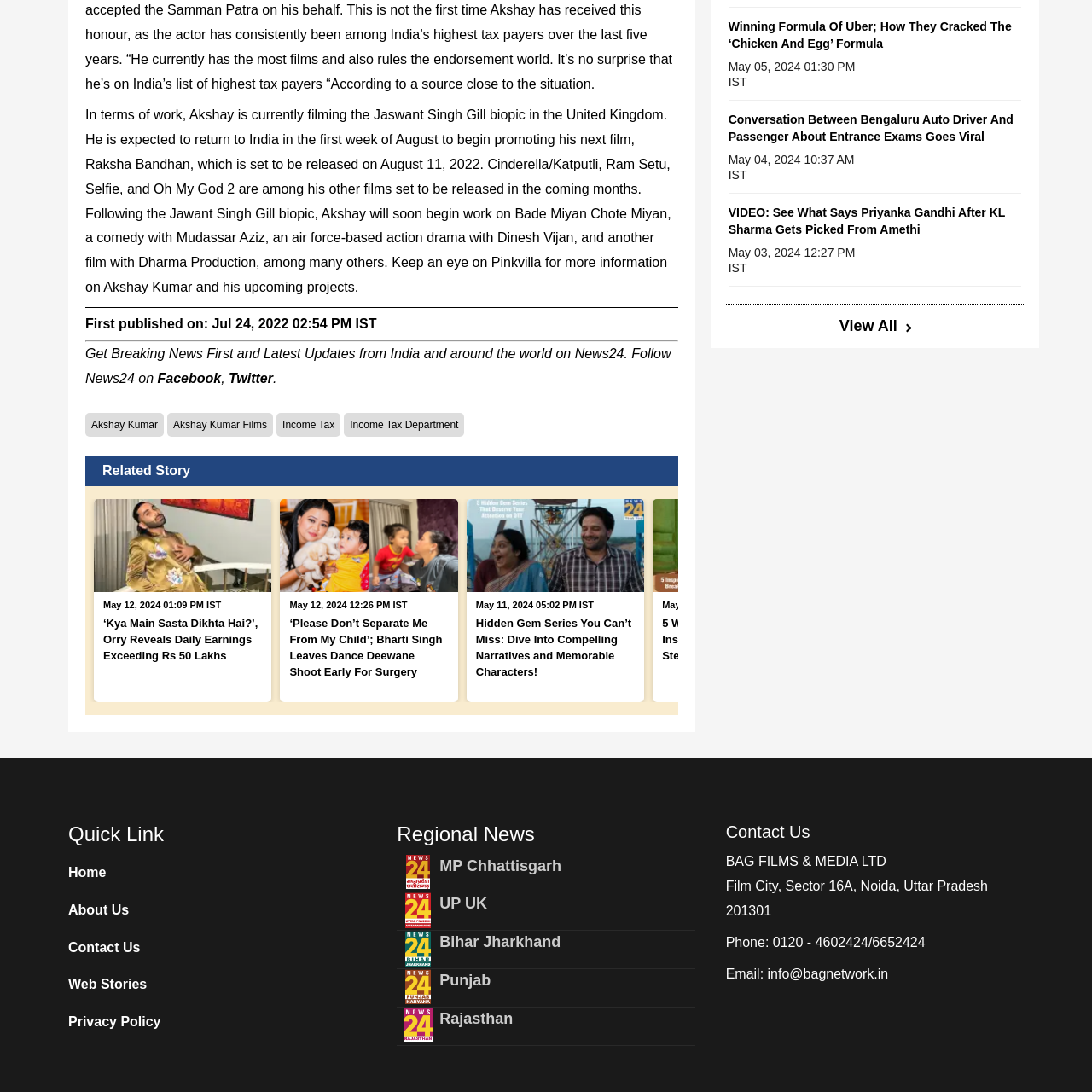What is the title of the Jaswant Singh Gill biopic?
Inspect the image surrounded by the red bounding box and answer the question using a single word or a short phrase.

Not specified